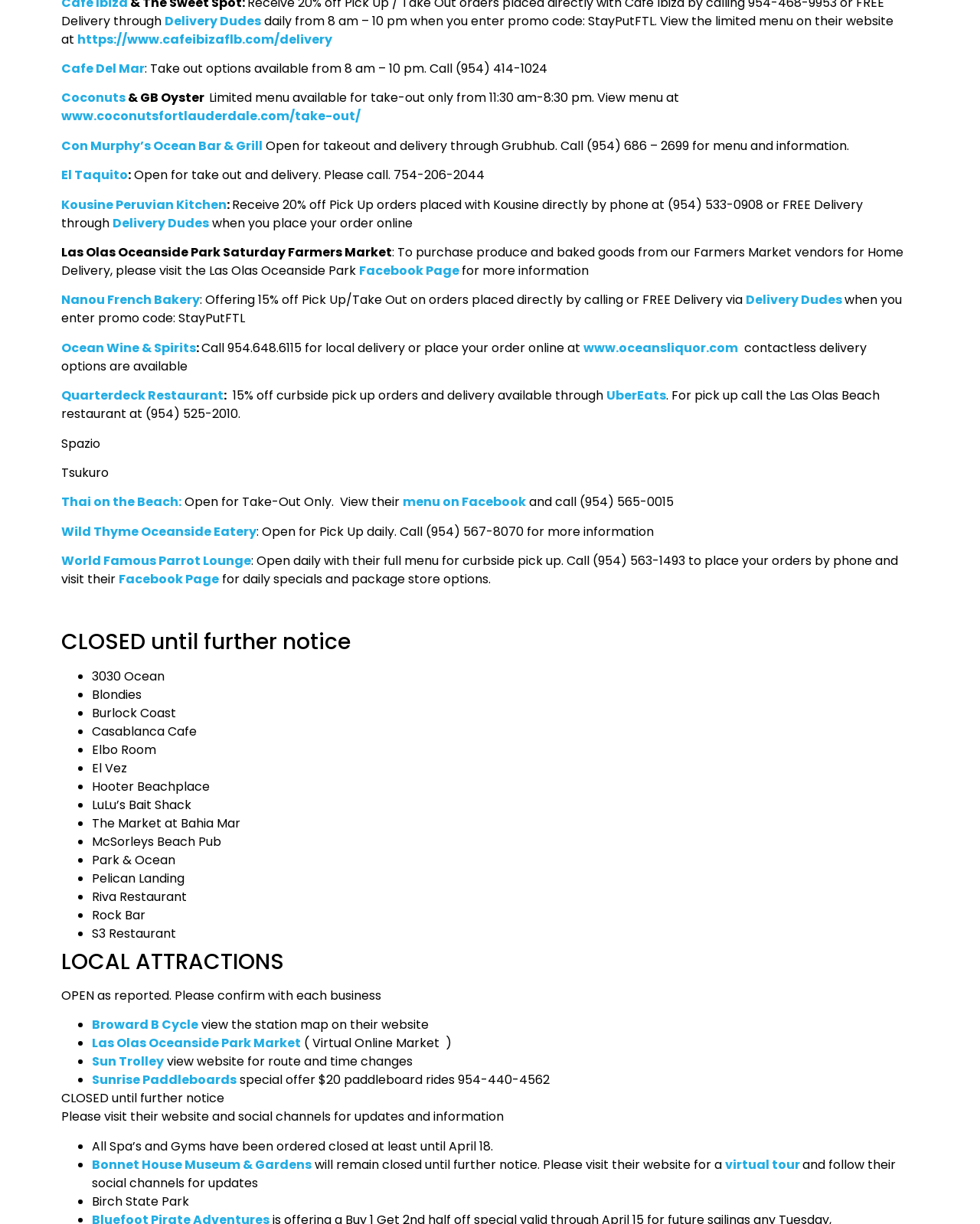Could you provide the bounding box coordinates for the portion of the screen to click to complete this instruction: "Click on the '< Back' button"?

None